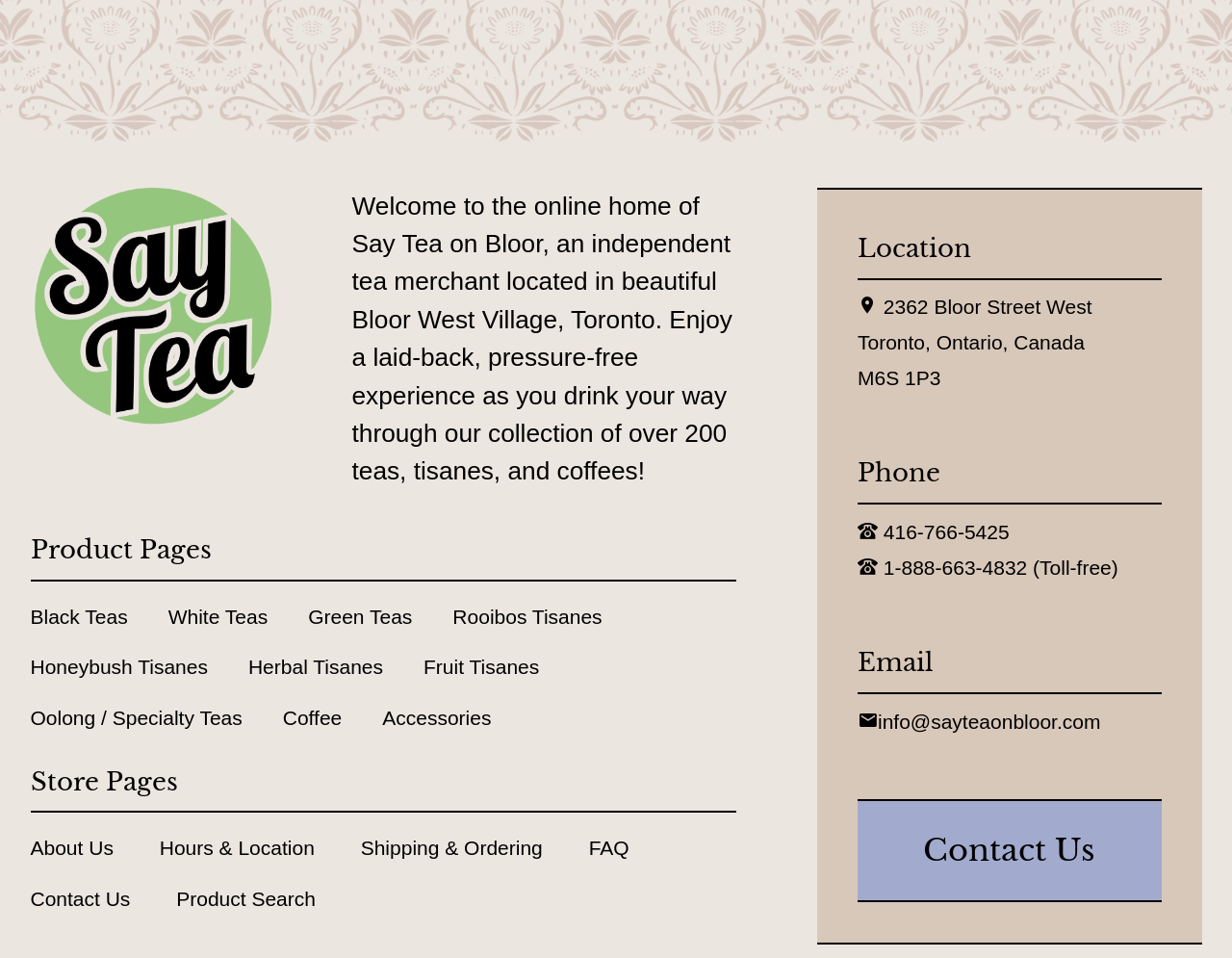Please identify the bounding box coordinates of the region to click in order to complete the given instruction: "Search for products". The coordinates should be four float numbers between 0 and 1, i.e., [left, top, right, bottom].

[0.143, 0.927, 0.256, 0.95]